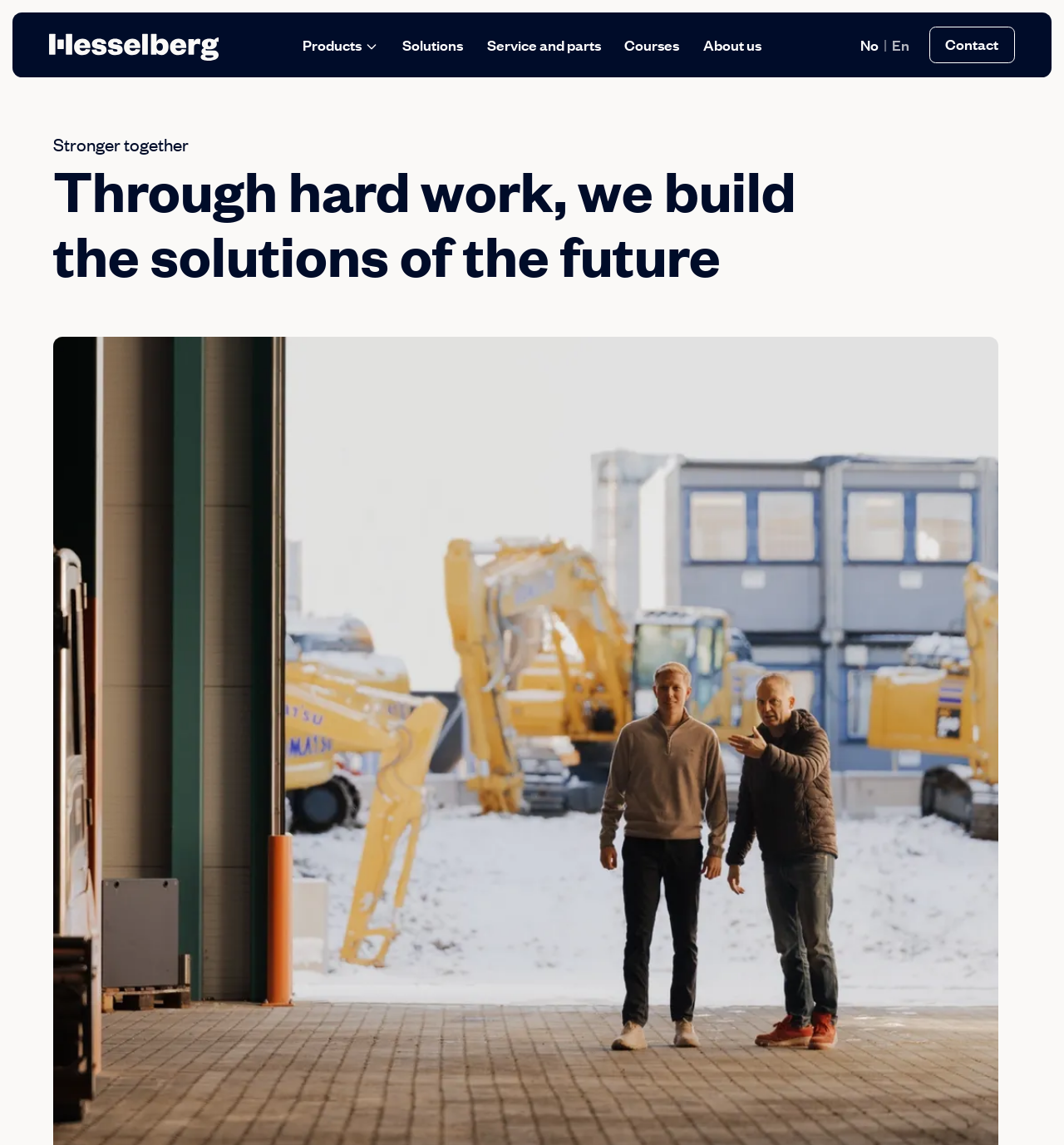Locate the bounding box coordinates of the element to click to perform the following action: 'Click on Products'. The coordinates should be given as four float values between 0 and 1, in the form of [left, top, right, bottom].

[0.284, 0.03, 0.355, 0.048]